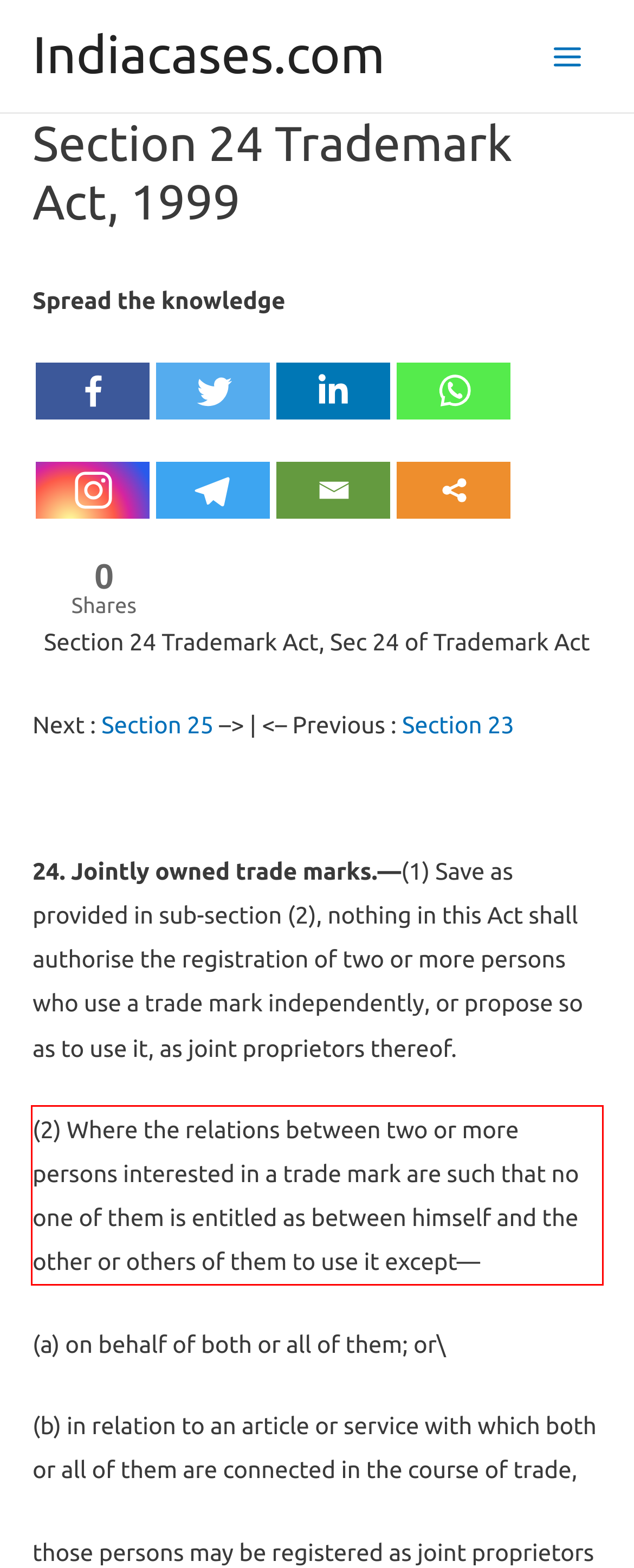Observe the screenshot of the webpage, locate the red bounding box, and extract the text content within it.

(2) Where the relations between two or more persons interested in a trade mark are such that no one of them is entitled as between himself and the other or others of them to use it except—